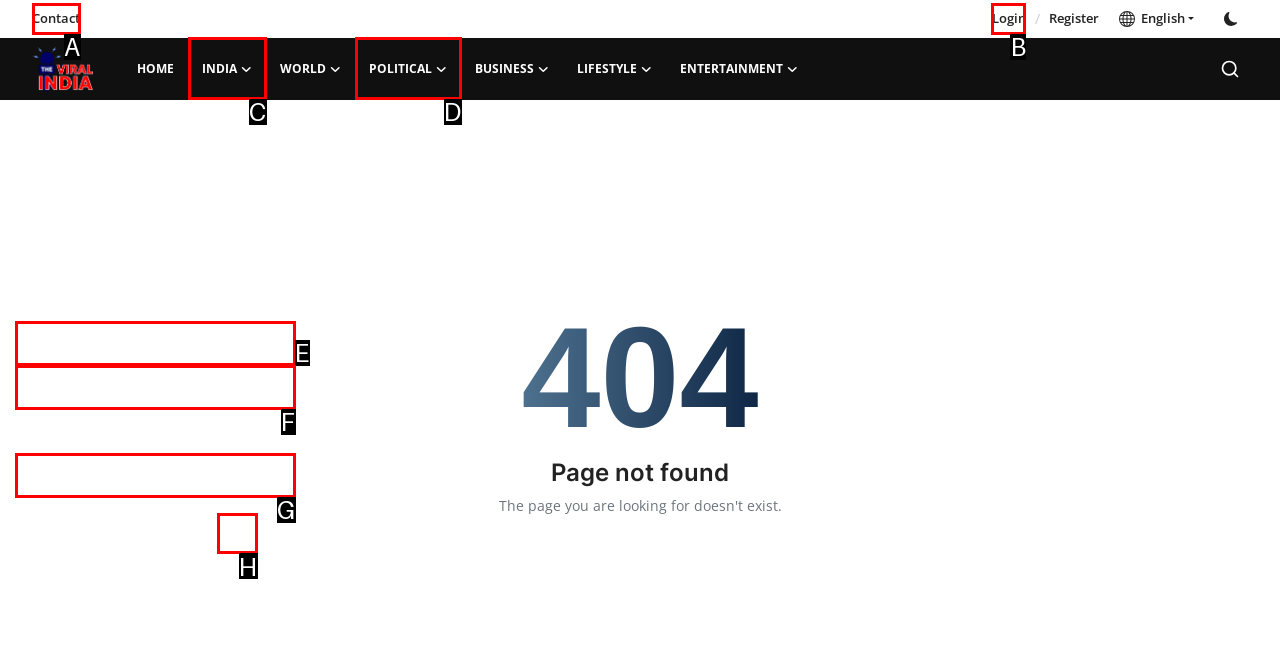From the given options, tell me which letter should be clicked to complete this task: contact us
Answer with the letter only.

None